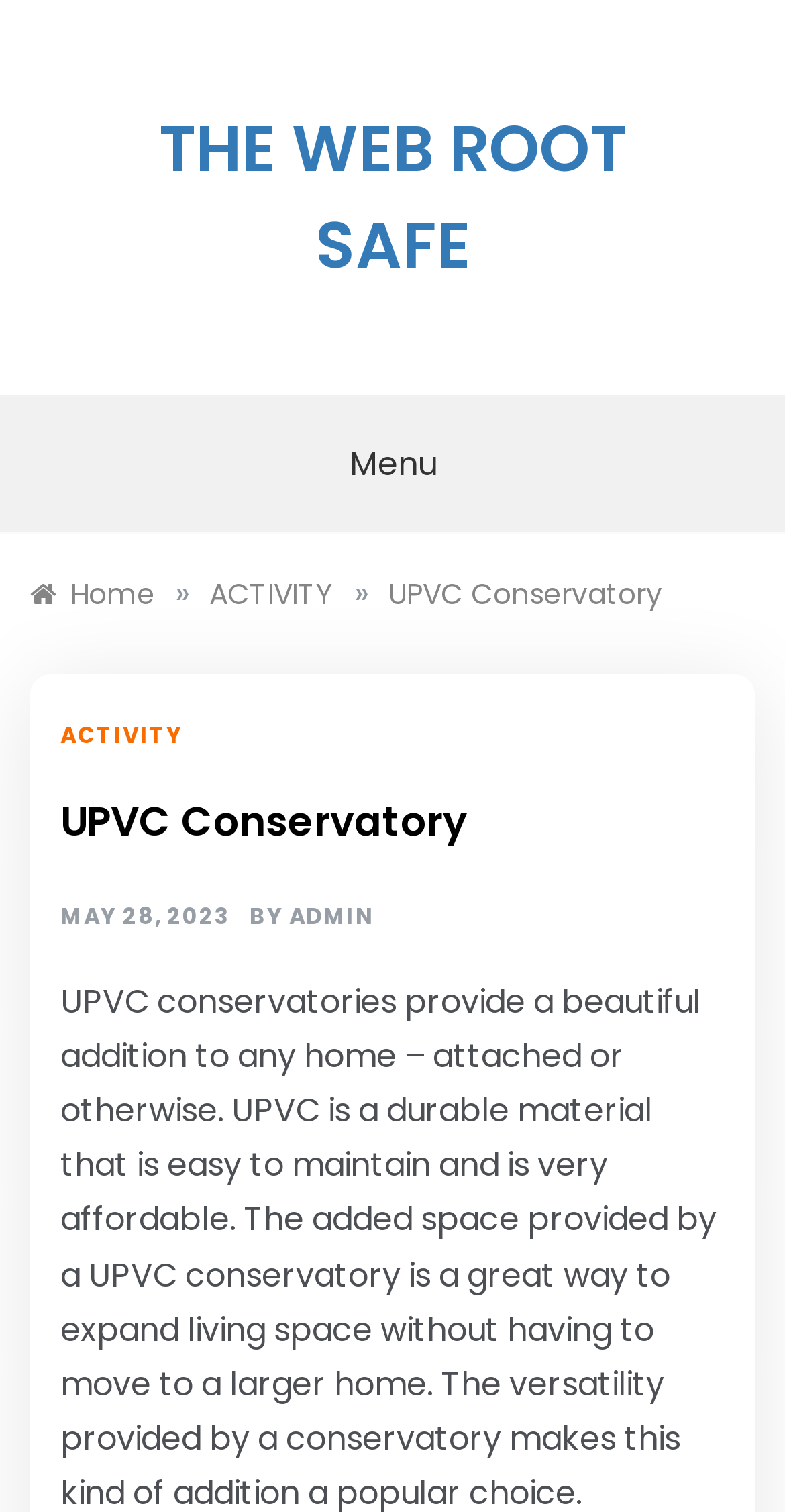Determine the bounding box coordinates of the area to click in order to meet this instruction: "check the latest activity".

[0.267, 0.379, 0.426, 0.406]